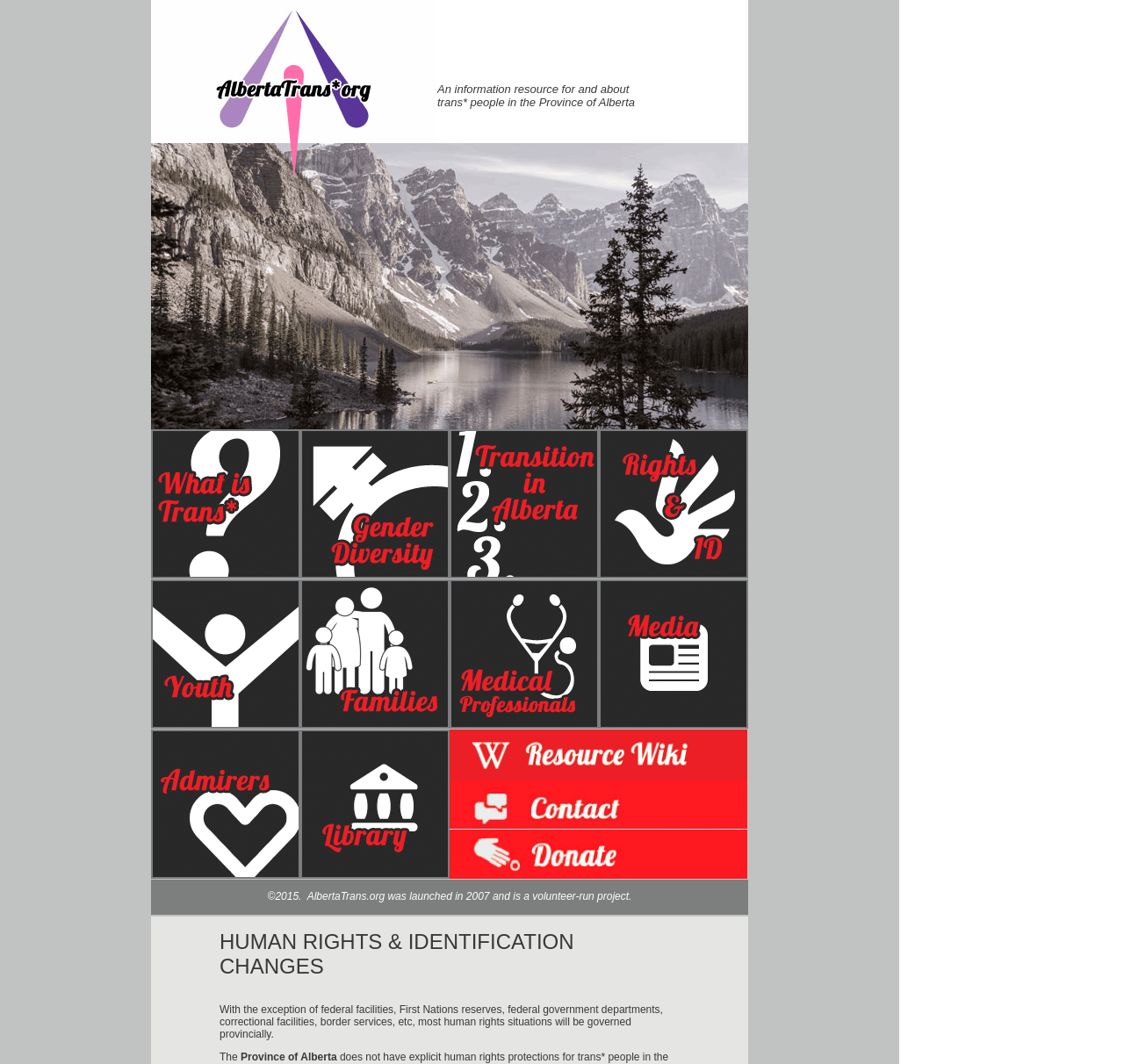What is the purpose of the 'Human Rights and ID Issues' link?
Please use the image to deliver a detailed and complete answer.

By analyzing the link element and its corresponding image, I can infer that the 'Human Rights and ID Issues' link is intended to provide information and resources related to human rights and identification issues that affect trans* people in Alberta. The link is likely to lead to a webpage or section that discusses these topics in more detail.